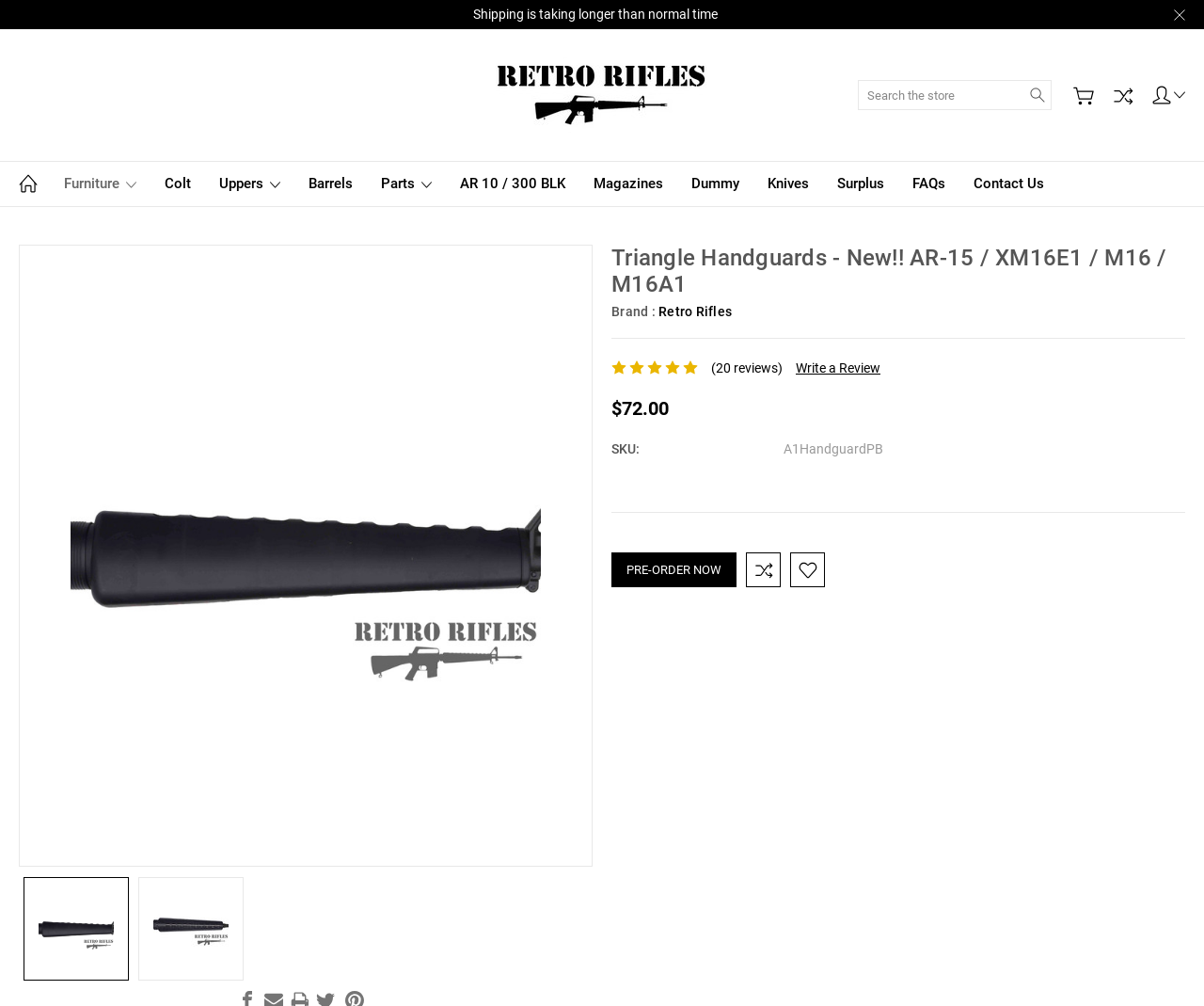Determine the primary headline of the webpage.

Triangle Handguards - New!! AR-15 / XM16E1 / M16 / M16A1